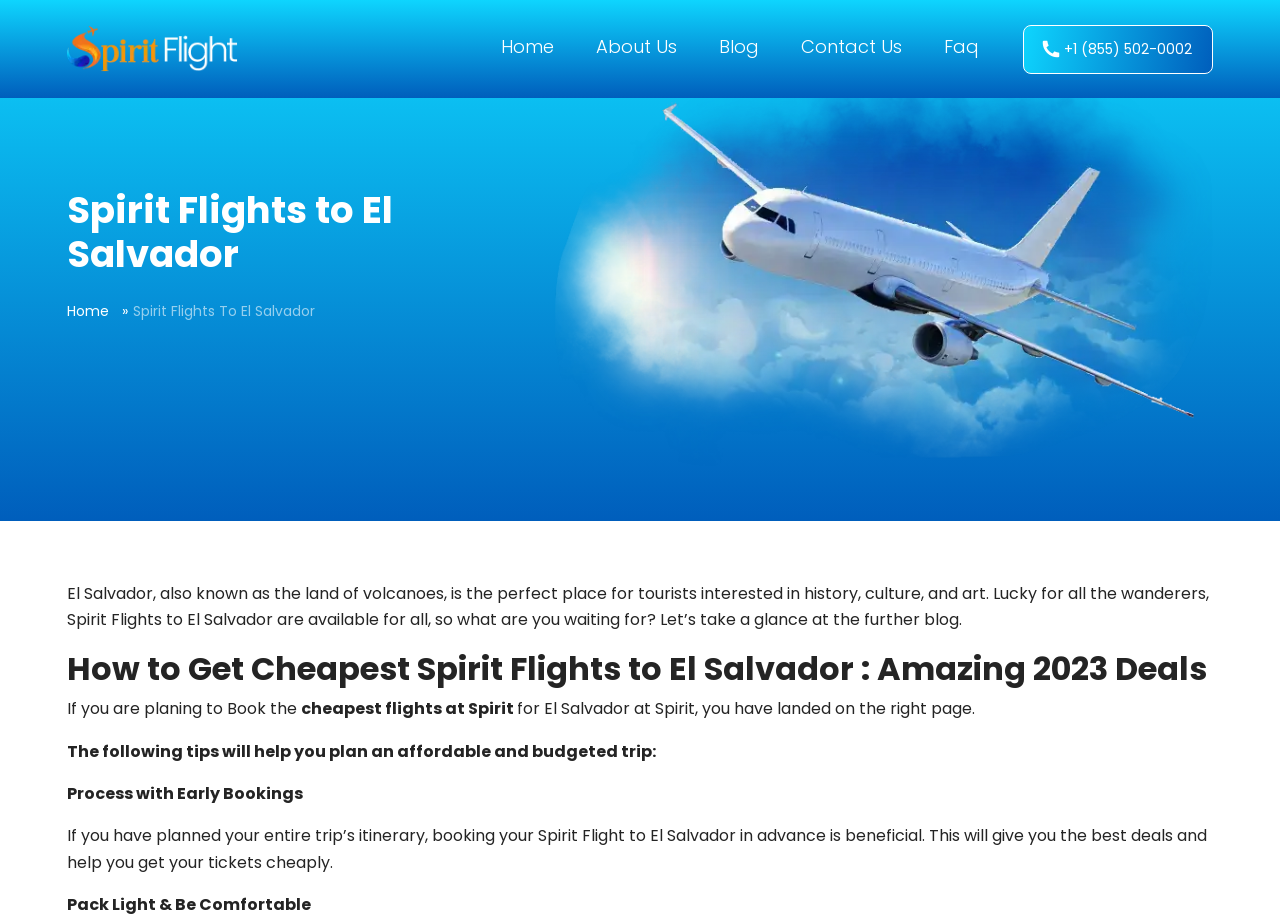Please answer the following question using a single word or phrase: 
What is El Salvador known as?

Land of volcanoes